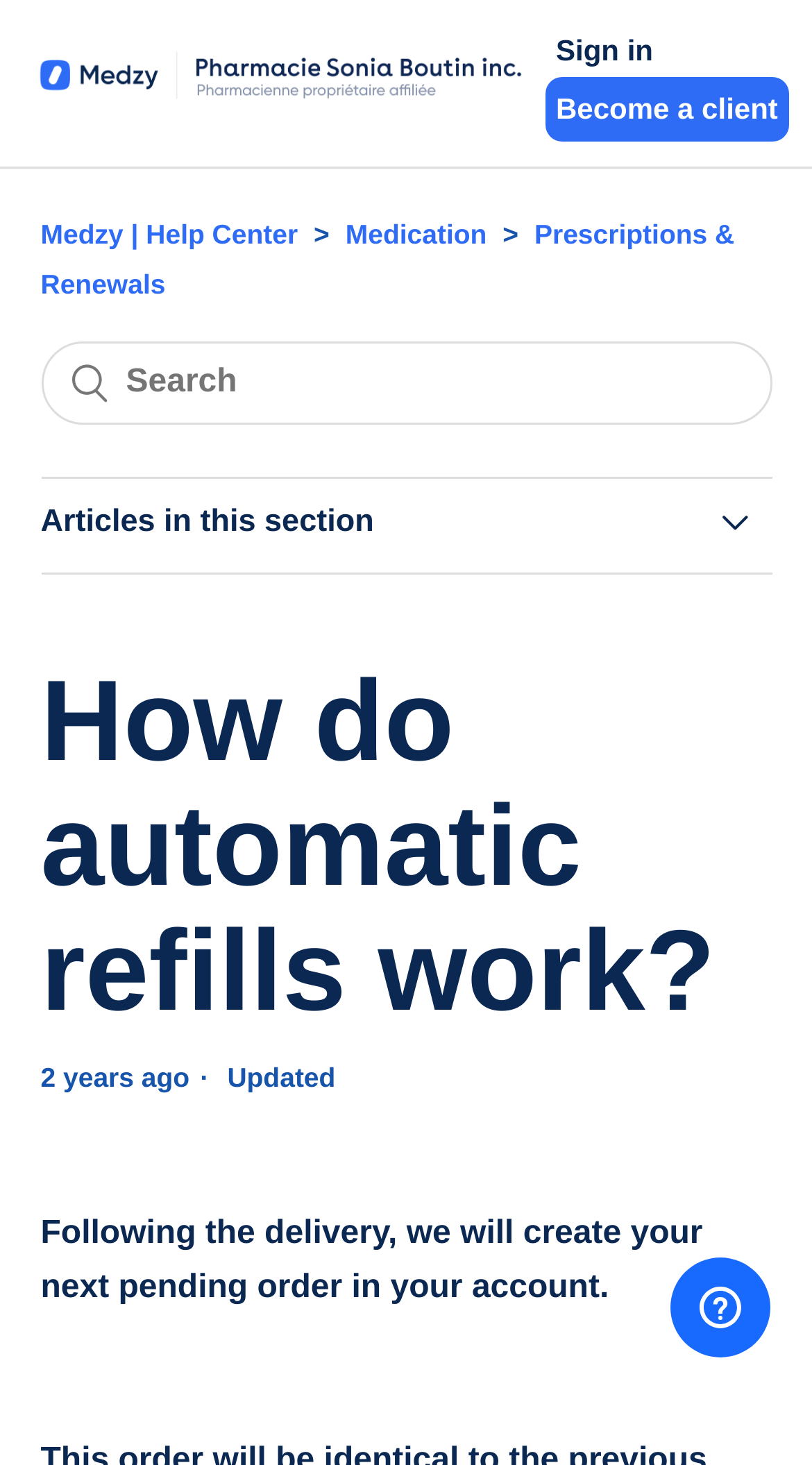Determine the bounding box coordinates of the region to click in order to accomplish the following instruction: "Search for articles". Provide the coordinates as four float numbers between 0 and 1, specifically [left, top, right, bottom].

[0.05, 0.233, 0.95, 0.29]